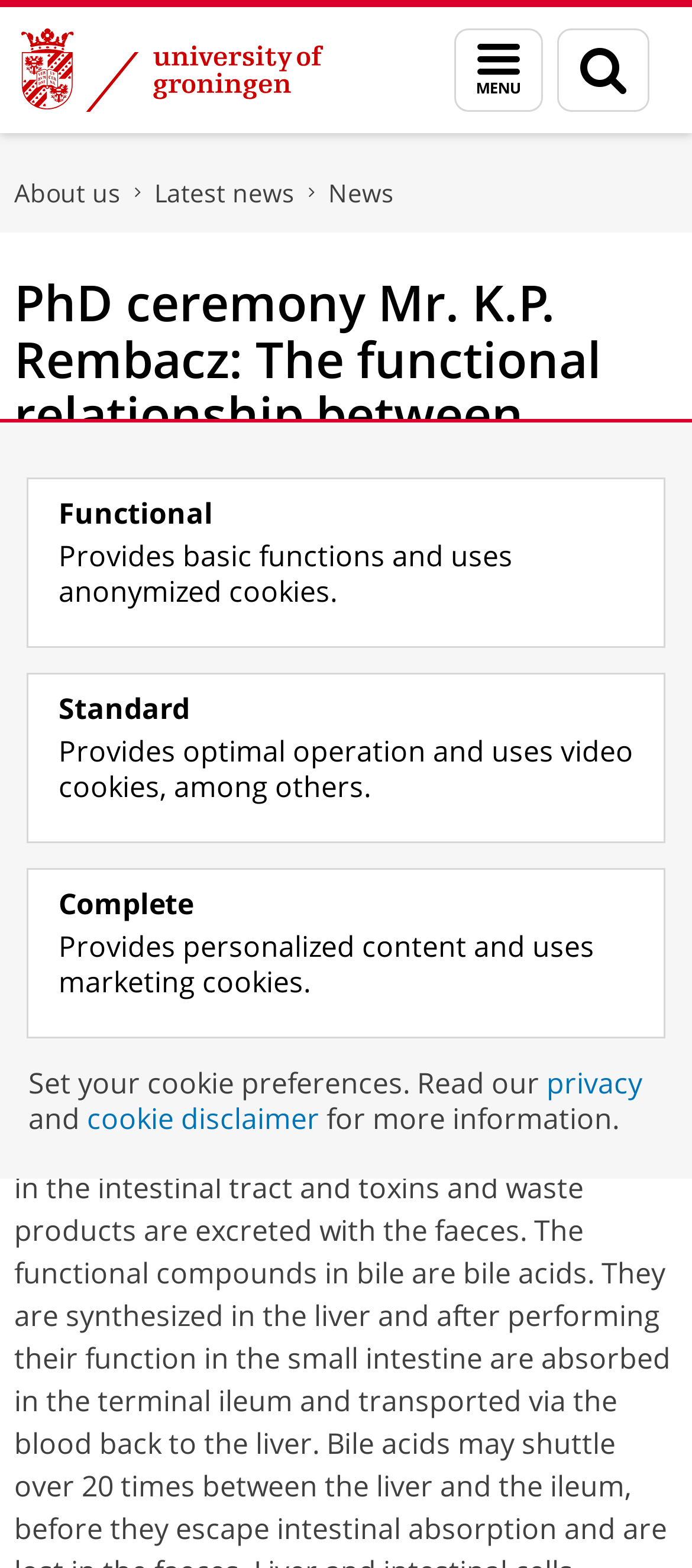Provide the bounding box coordinates of the HTML element described by the text: "privacy".

[0.79, 0.678, 0.928, 0.703]